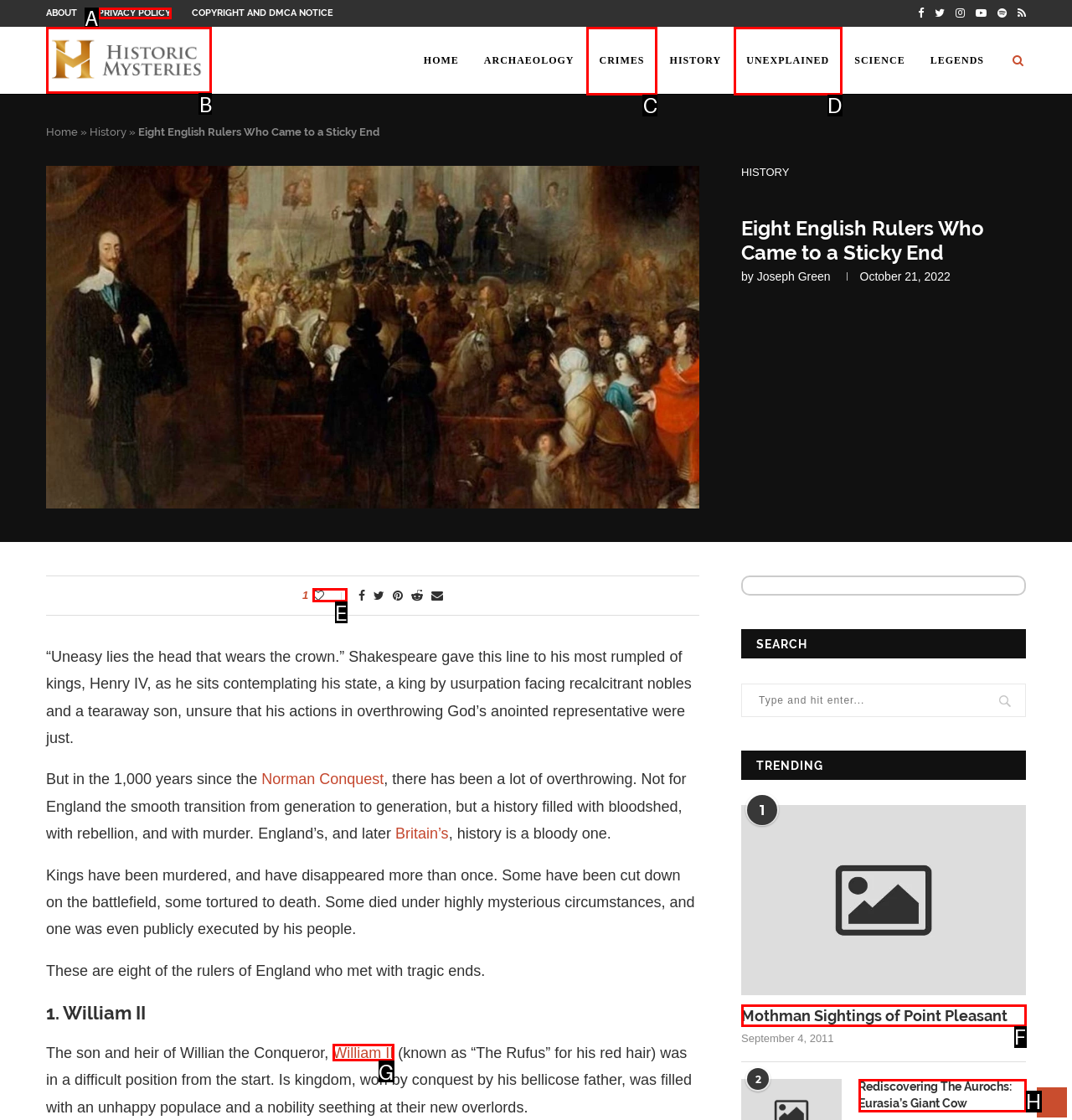Select the letter of the HTML element that best fits the description: Mothman Sightings of Point Pleasant
Answer with the corresponding letter from the provided choices.

F